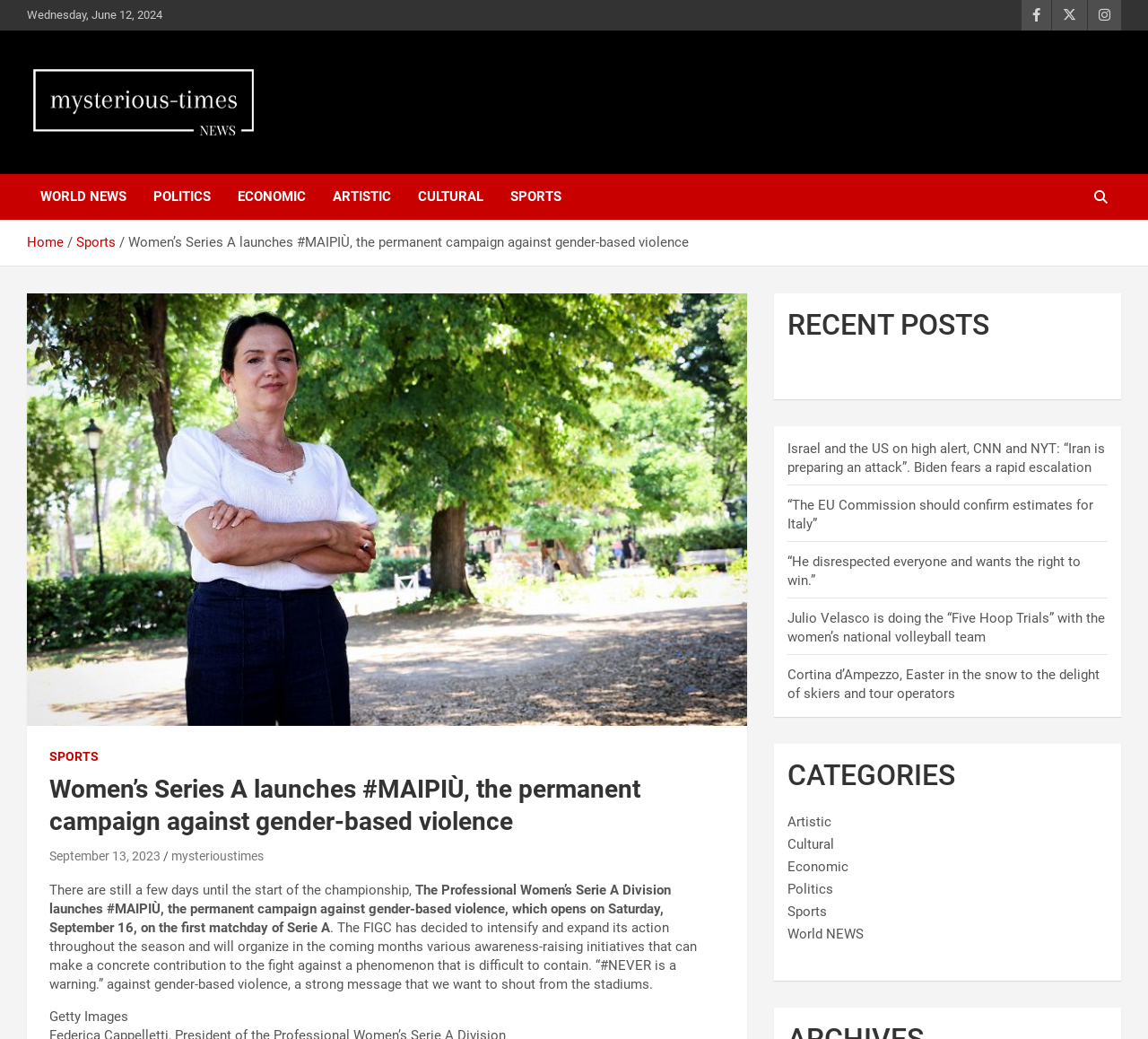What is the date of the first matchday of Serie A?
Using the visual information, respond with a single word or phrase.

September 16